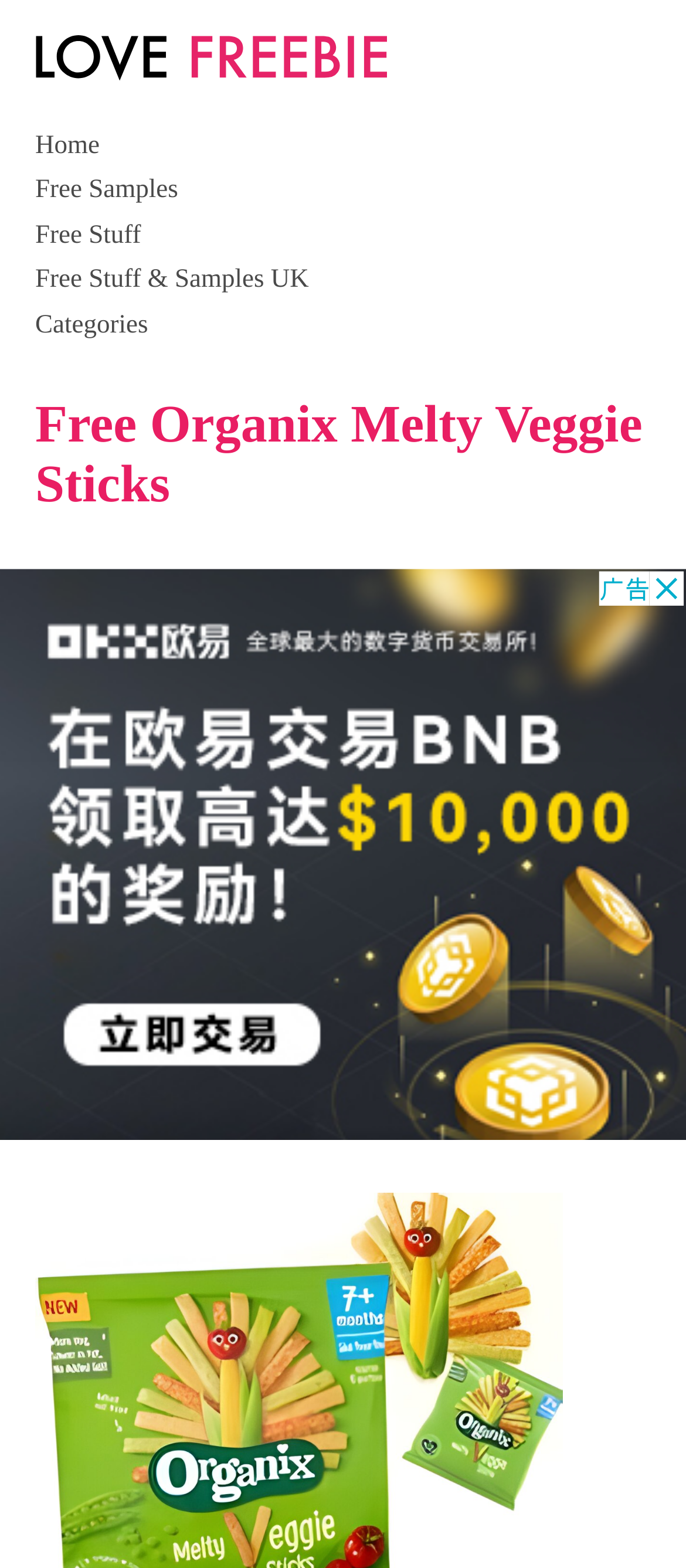Generate a comprehensive caption for the webpage you are viewing.

The webpage is about free samples and free stuff, specifically featuring Organix Melty Veggie Sticks. At the top left corner, there is a logo of "Love Freebie" which is a clickable link. Next to the logo, there are five horizontal navigation links: "Home", "Free Samples", "Free Stuff", "Free Stuff & Samples UK", and "Categories". 

Below the navigation links, there is a prominent heading that reads "Free Organix Melty Veggie Sticks". Underneath the heading, there is a large advertisement iframe that occupies most of the page's width and takes up a significant portion of the page's height.